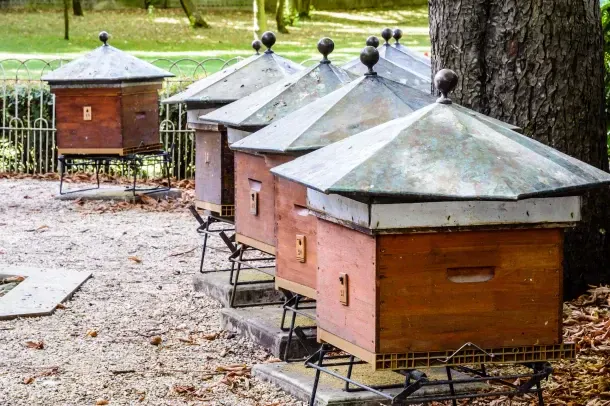Give a one-word or one-phrase response to the question:
What type of roofs do the beehives have?

Slanted roofs